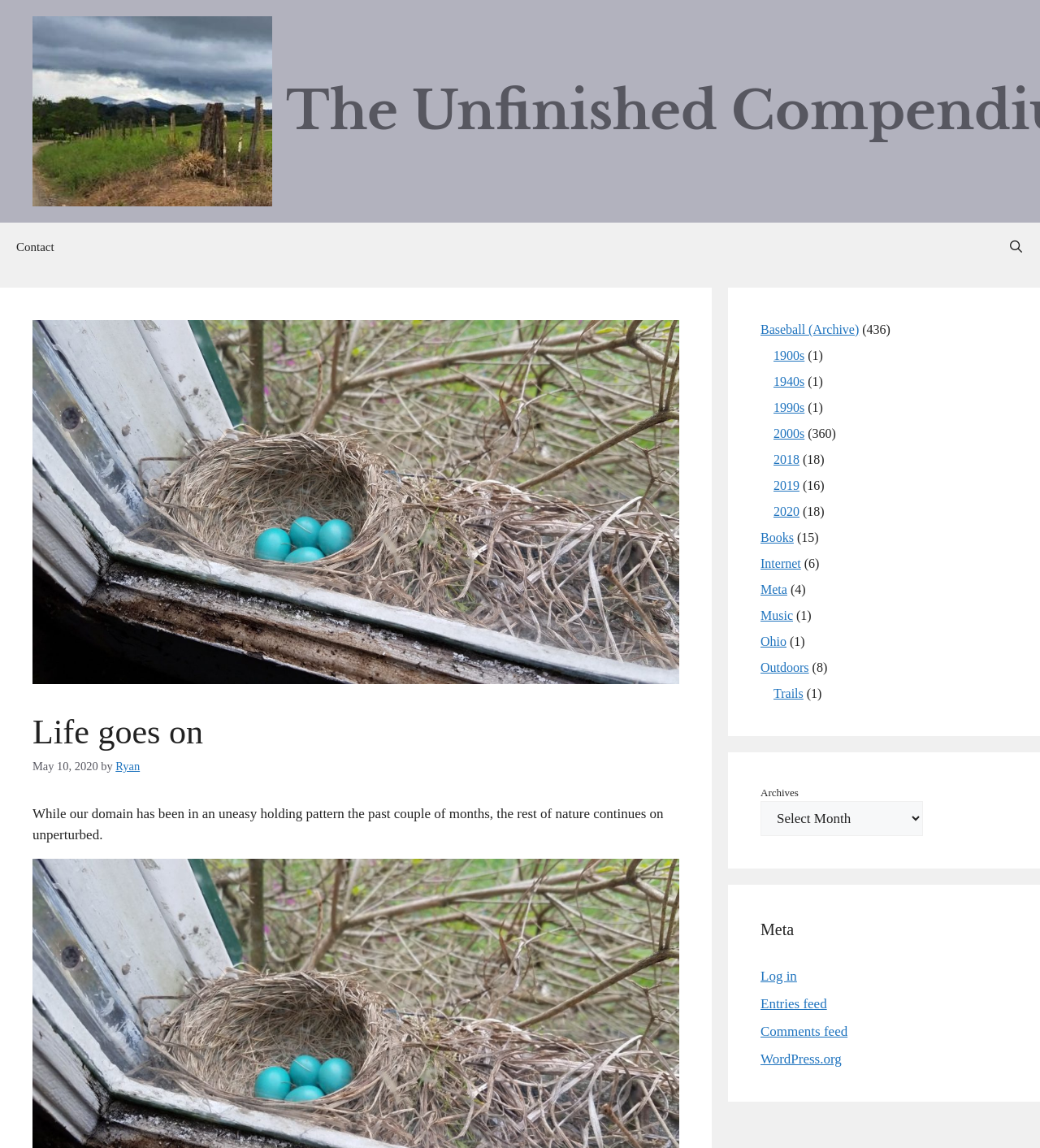What is the date of the latest post?
Based on the image, give a one-word or short phrase answer.

May 10, 2020